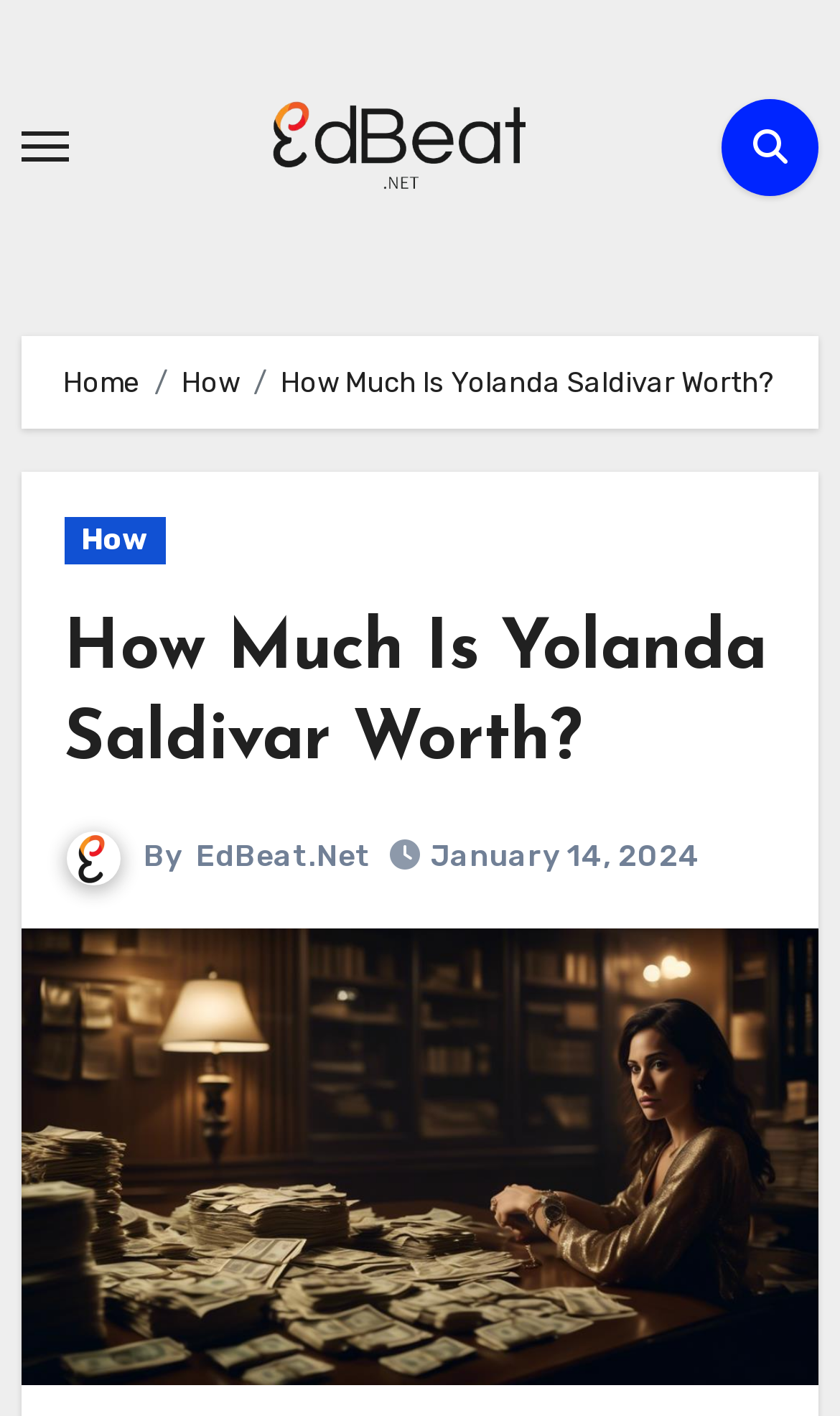Who wrote the article?
Please answer the question with a single word or phrase, referencing the image.

EdBeat.Net